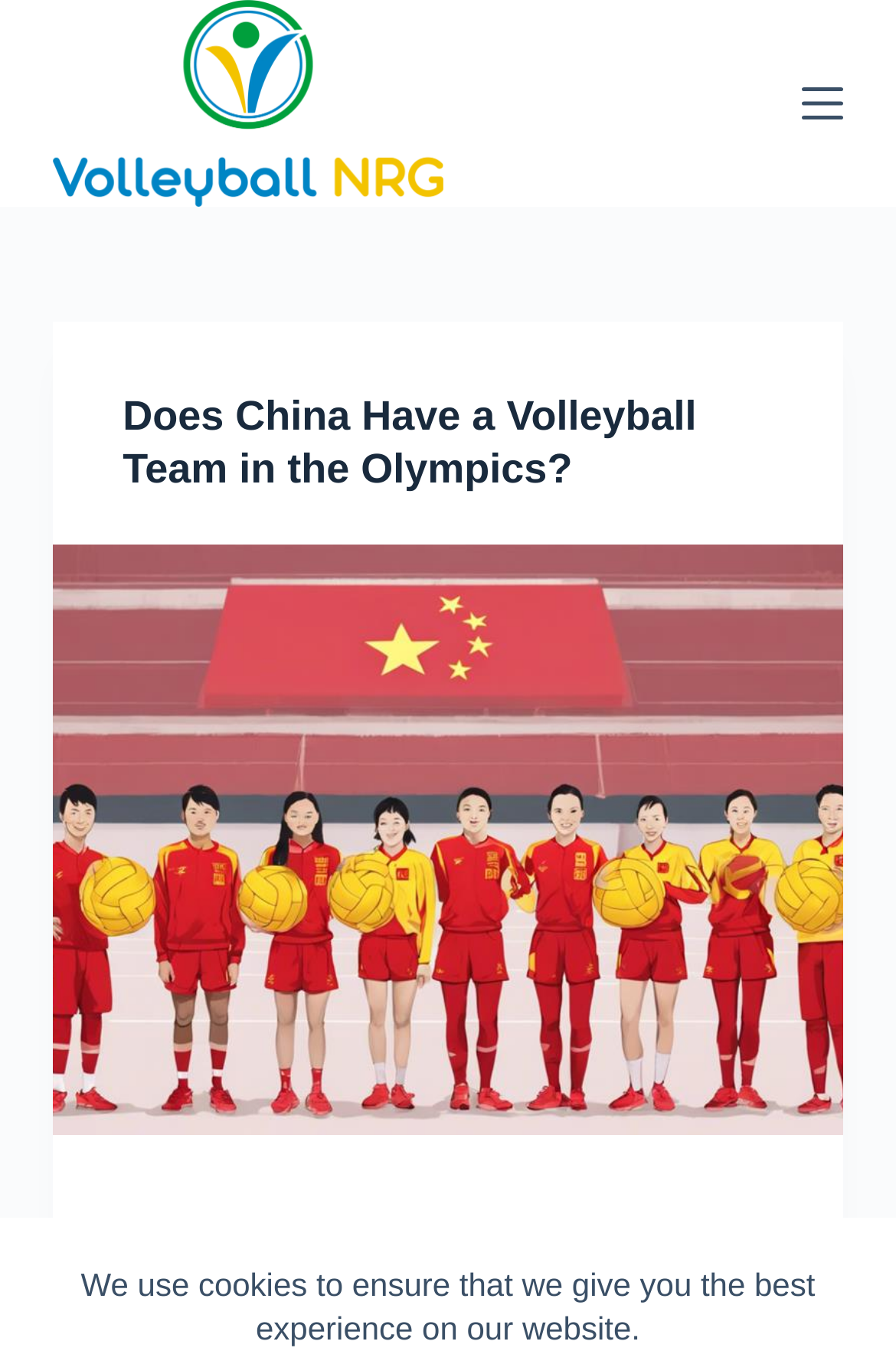How many links are in the article section?
Look at the image and provide a short answer using one word or a phrase.

2